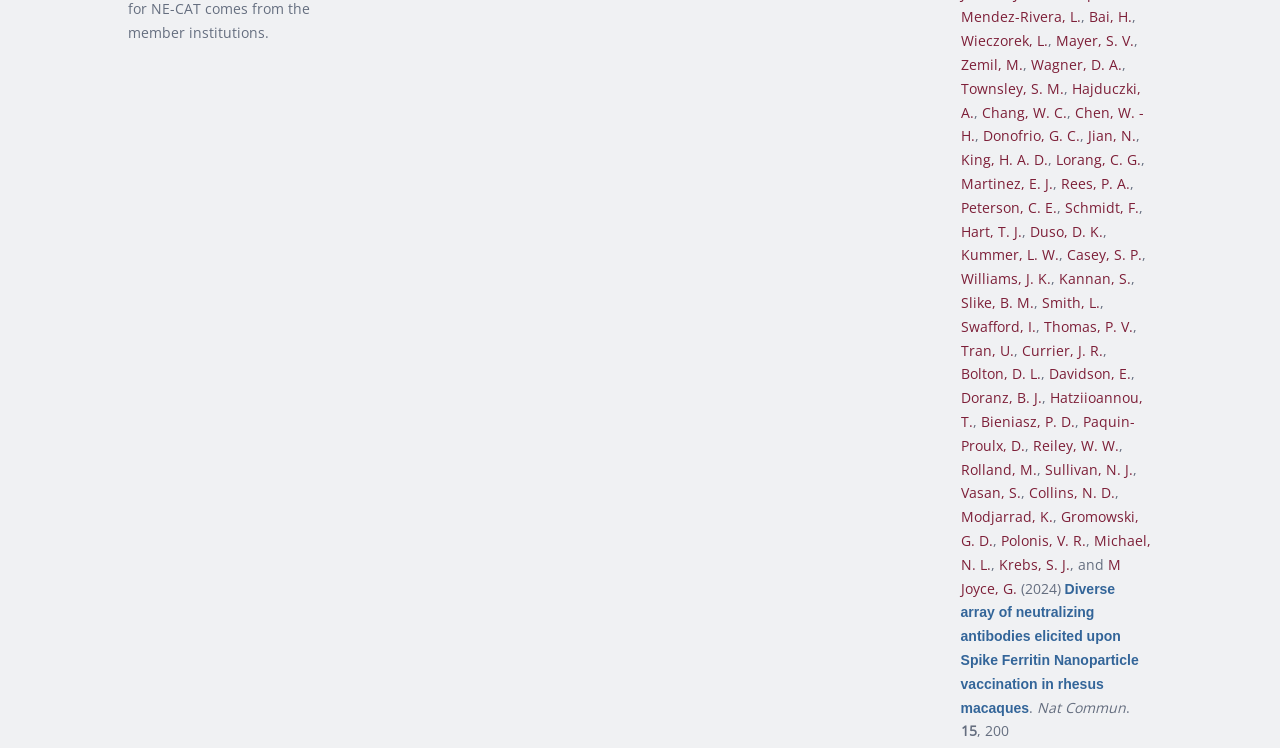Identify the bounding box coordinates for the UI element described by the following text: "Swafford, I.". Provide the coordinates as four float numbers between 0 and 1, in the format [left, top, right, bottom].

[0.75, 0.424, 0.809, 0.449]